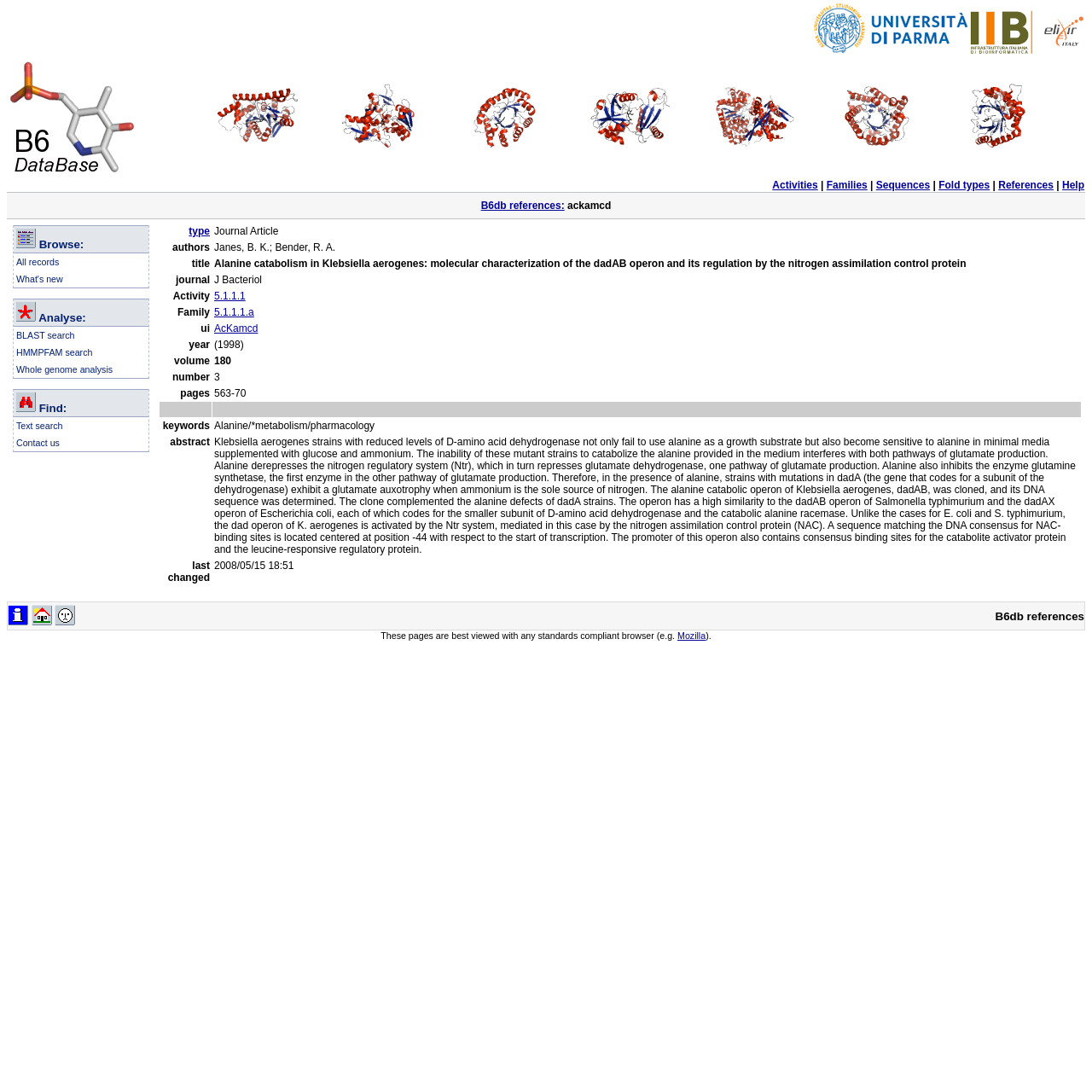Respond to the following question with a brief word or phrase:
How many tables are present on the webpage?

4